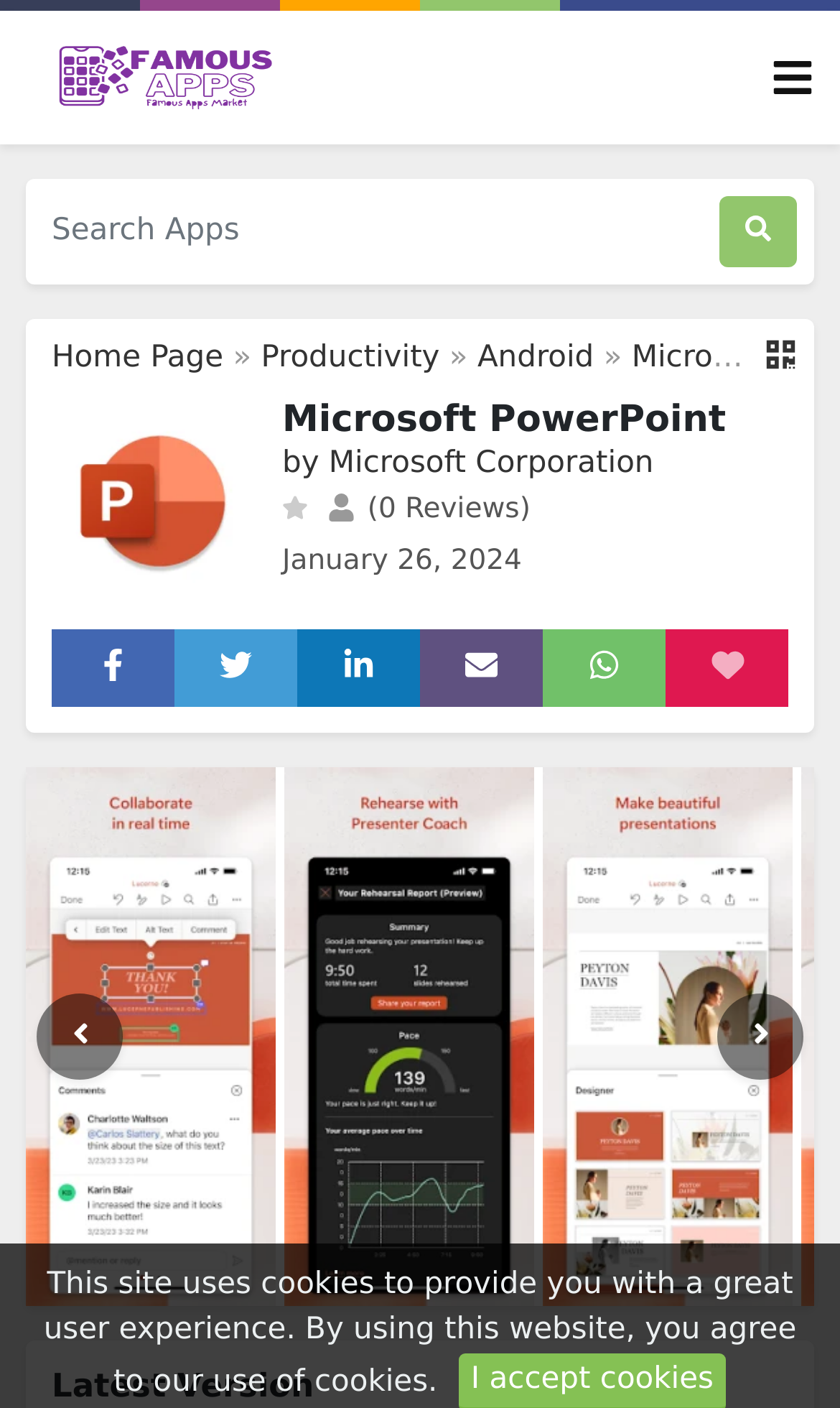What is the category of the app?
Identify the answer in the screenshot and reply with a single word or phrase.

Productivity